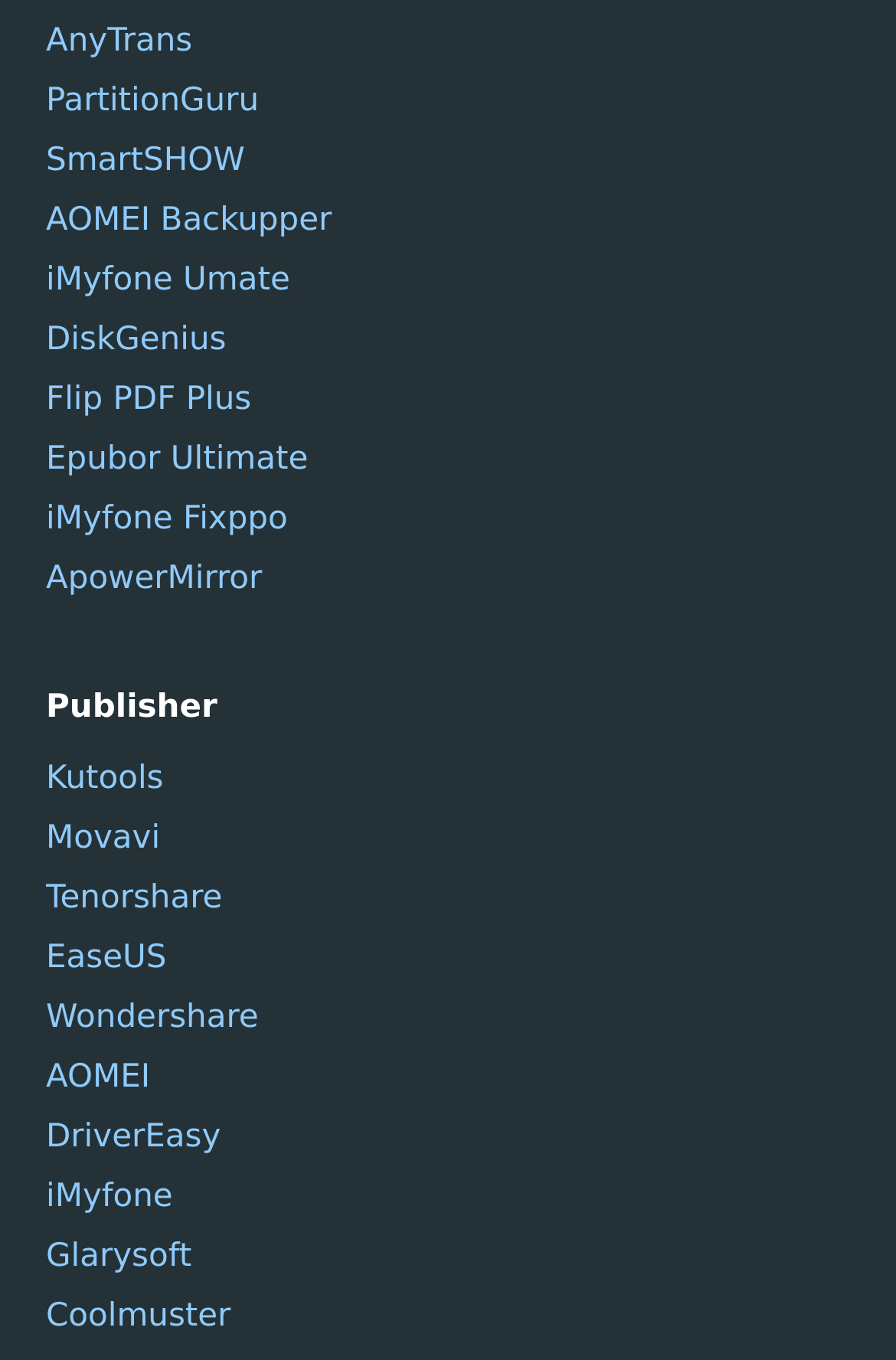Identify the bounding box coordinates for the element you need to click to achieve the following task: "learn about PartitionGuru". Provide the bounding box coordinates as four float numbers between 0 and 1, in the form [left, top, right, bottom].

[0.051, 0.058, 0.949, 0.093]